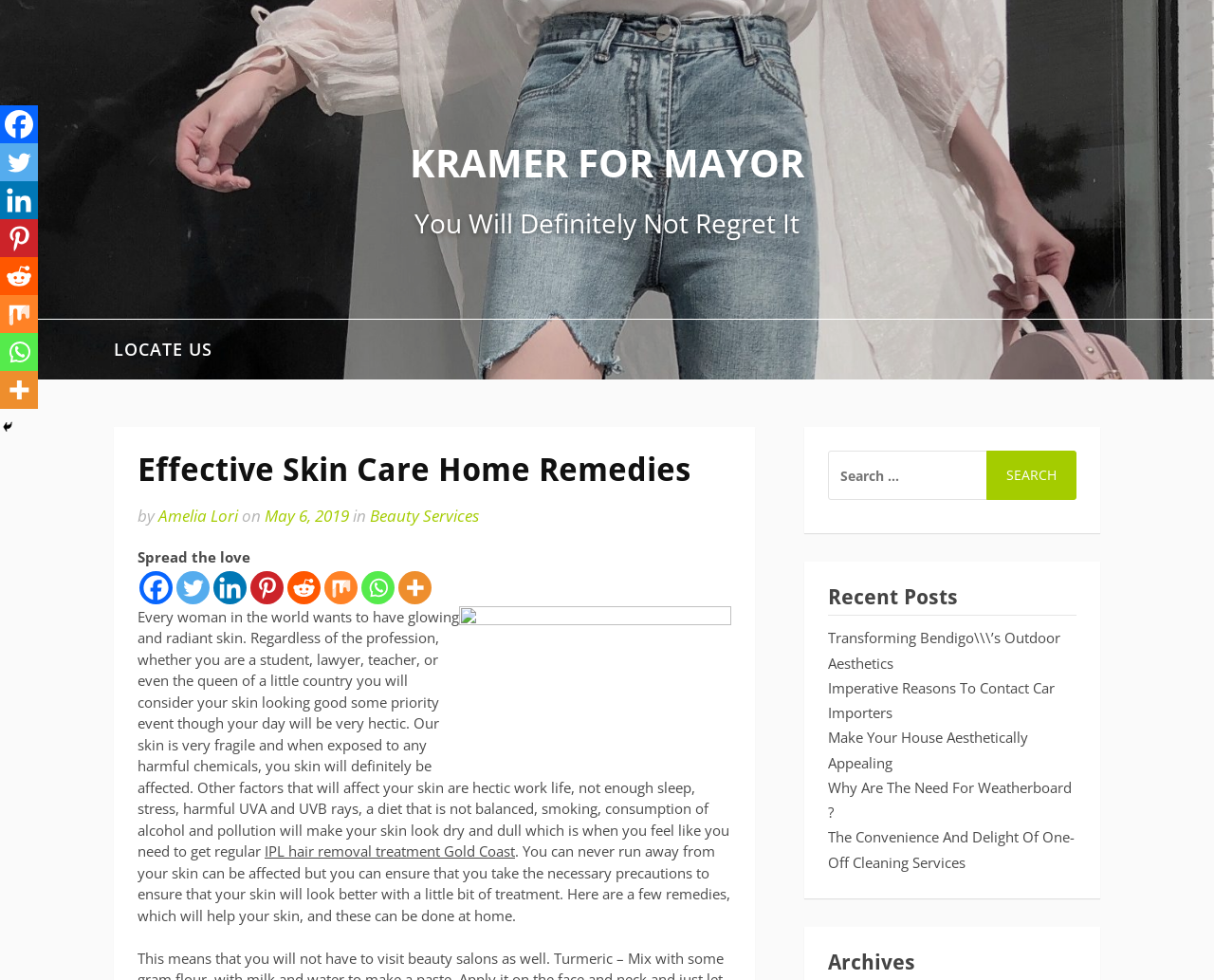Please locate the bounding box coordinates of the element that needs to be clicked to achieve the following instruction: "Check out the 'Recent Posts' section". The coordinates should be four float numbers between 0 and 1, i.e., [left, top, right, bottom].

[0.682, 0.597, 0.887, 0.629]